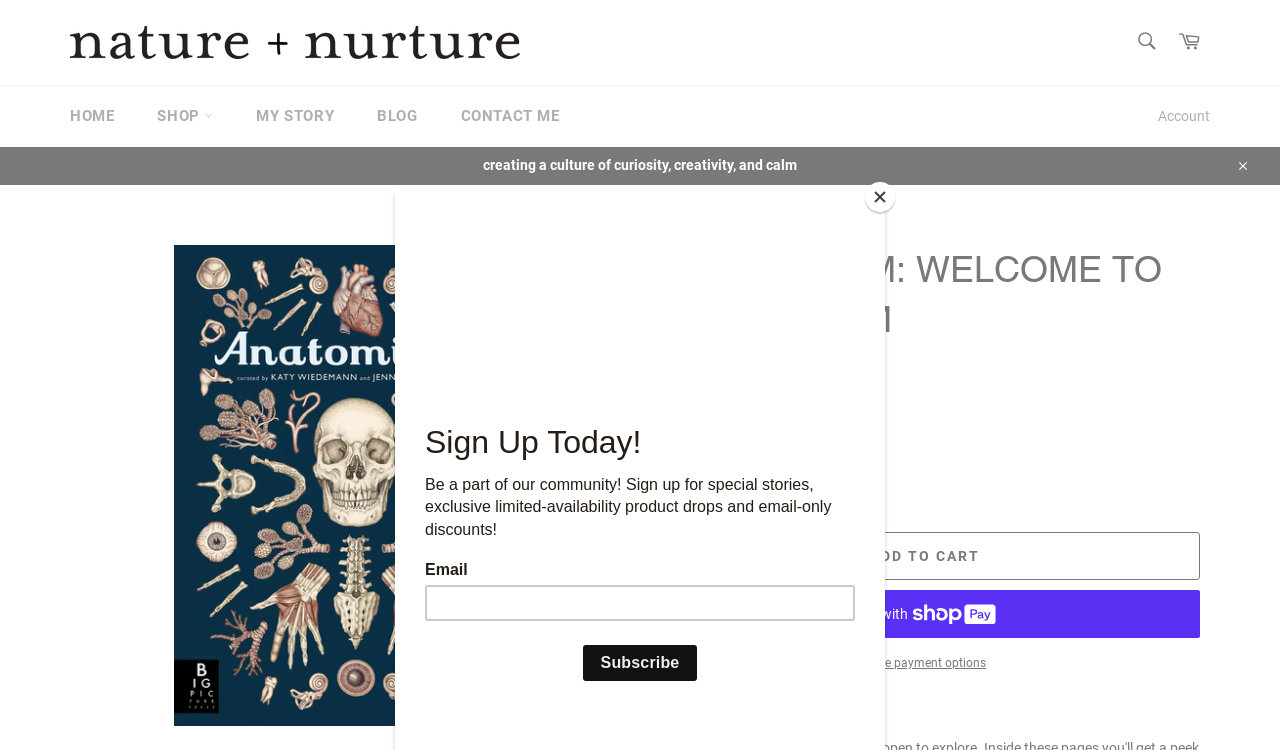Please respond to the question with a concise word or phrase:
What is the purpose of the search box?

Search the website